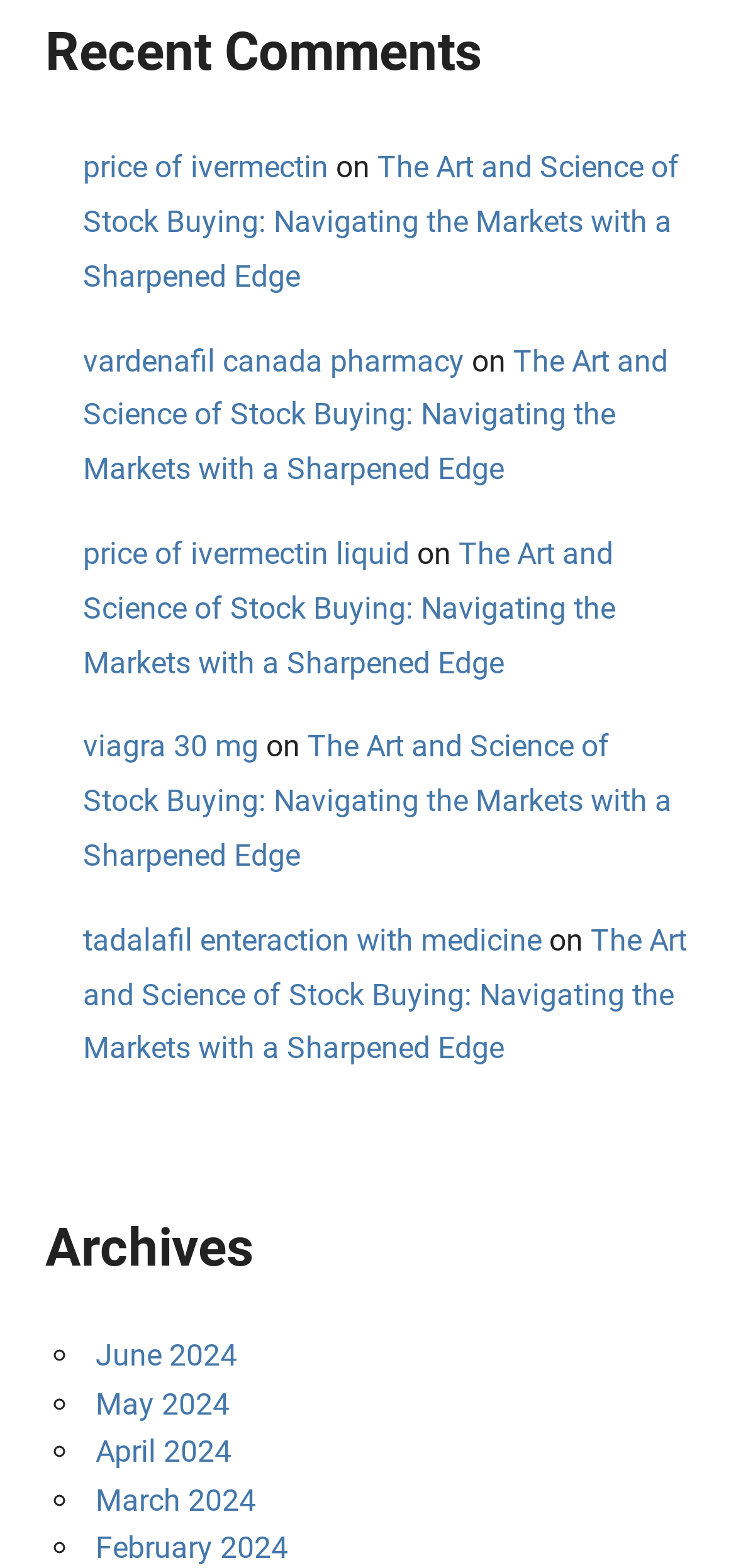What is the text of the second list marker?
Provide an in-depth and detailed explanation in response to the question.

The second list marker is located at the bottom of the webpage with a bounding box coordinate of [0.071, 0.884, 0.089, 0.907]. It is a ListMarker element with the text '◦'.